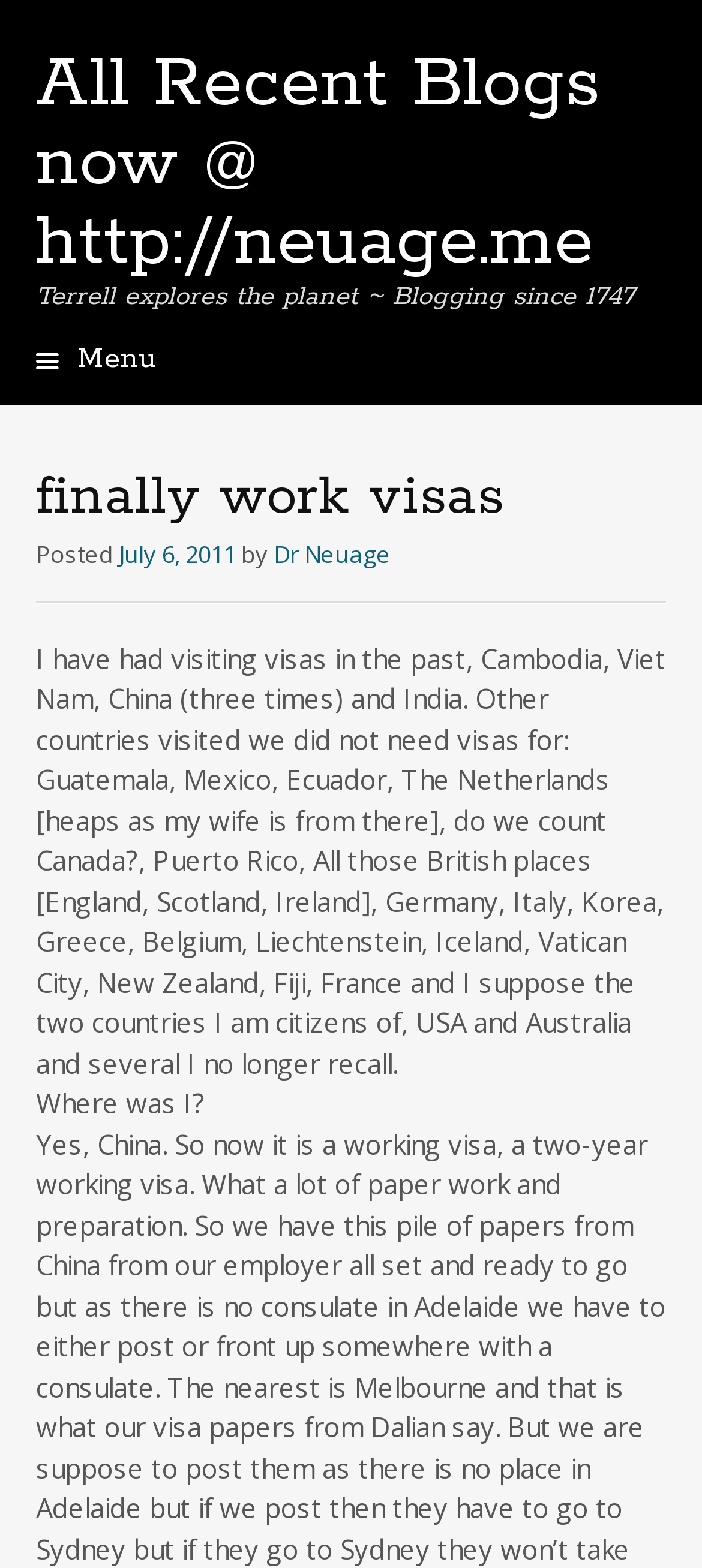What is the date of the blog post?
Refer to the screenshot and deliver a thorough answer to the question presented.

The date of the blog post can be found in the link 'July 6, 2011' which is located below the heading 'finally work visas' and above the text 'by Dr Neuage'.